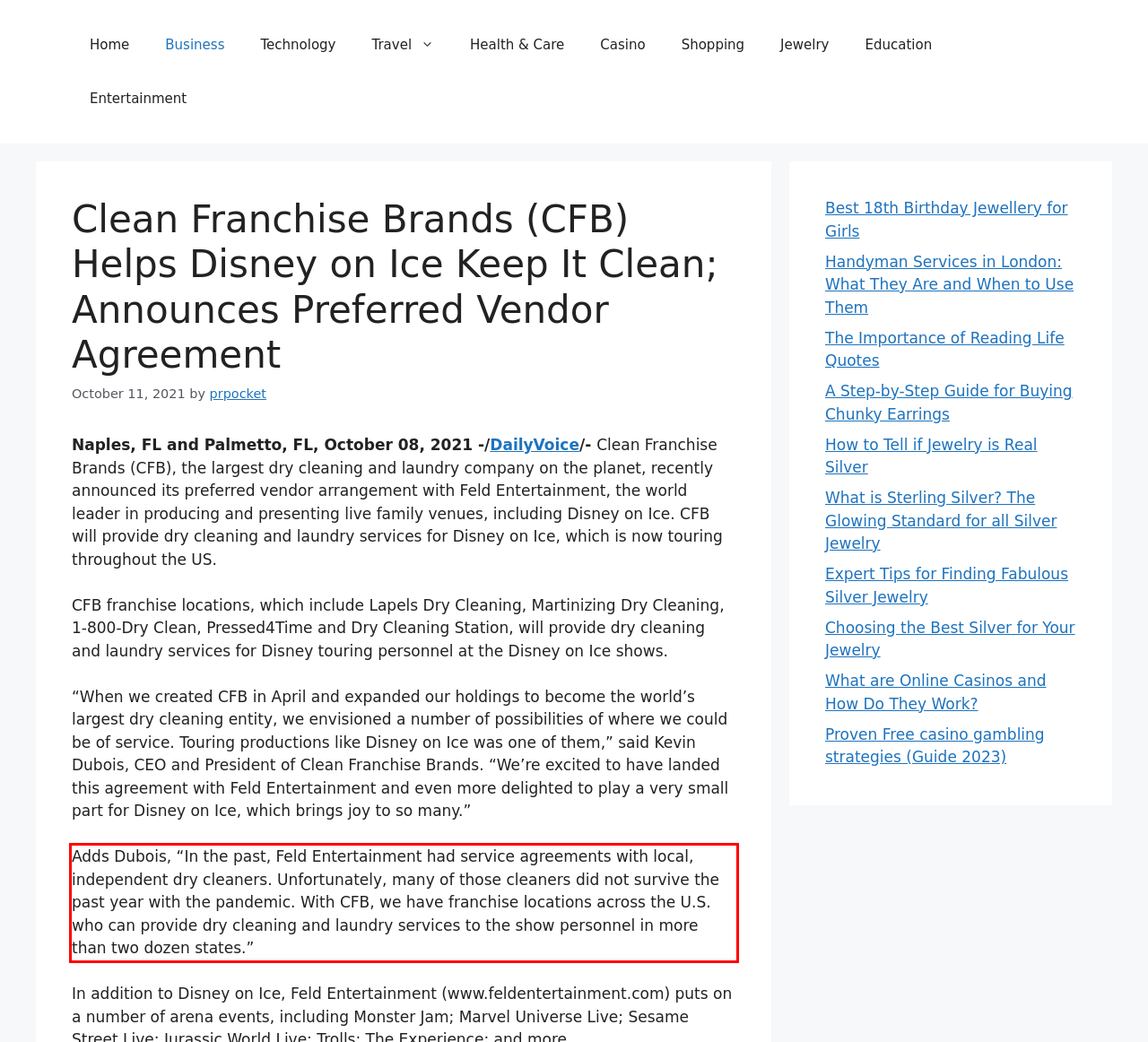You are presented with a screenshot containing a red rectangle. Extract the text found inside this red bounding box.

Adds Dubois, “In the past, Feld Entertainment had service agreements with local, independent dry cleaners. Unfortunately, many of those cleaners did not survive the past year with the pandemic. With CFB, we have franchise locations across the U.S. who can provide dry cleaning and laundry services to the show personnel in more than two dozen states.”